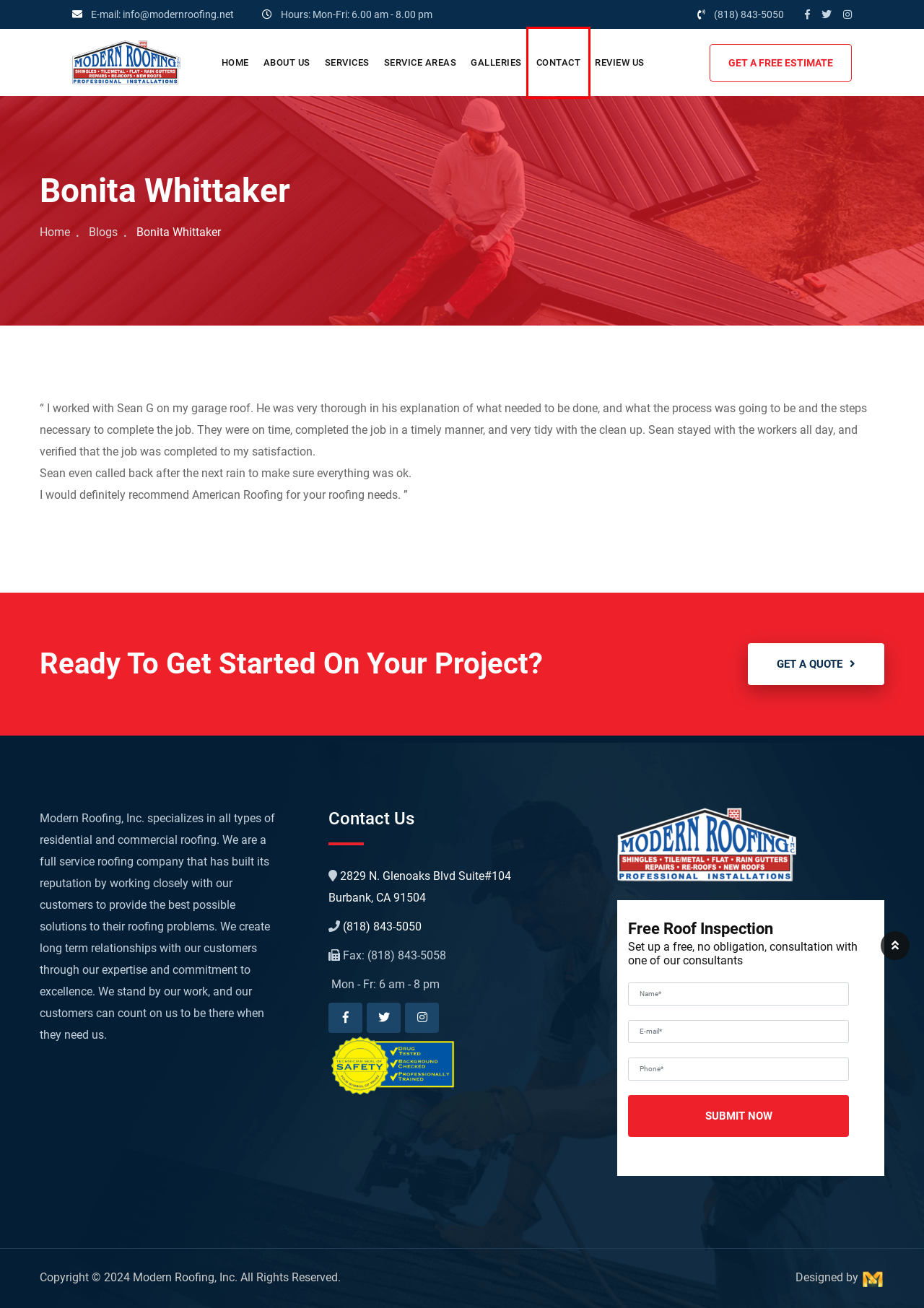You are provided a screenshot of a webpage featuring a red bounding box around a UI element. Choose the webpage description that most accurately represents the new webpage after clicking the element within the red bounding box. Here are the candidates:
A. Review Us – Modern Roofing
B. Contact – Modern Roofing
C. We Are Exponents Of Business Growth | Metaratus
D. Services – Modern Roofing
E. Free Quote – Modern Roofing
F. Service Areas – Modern Roofing
G. Galleries – Modern Roofing
H. About Us – Modern Roofing

B